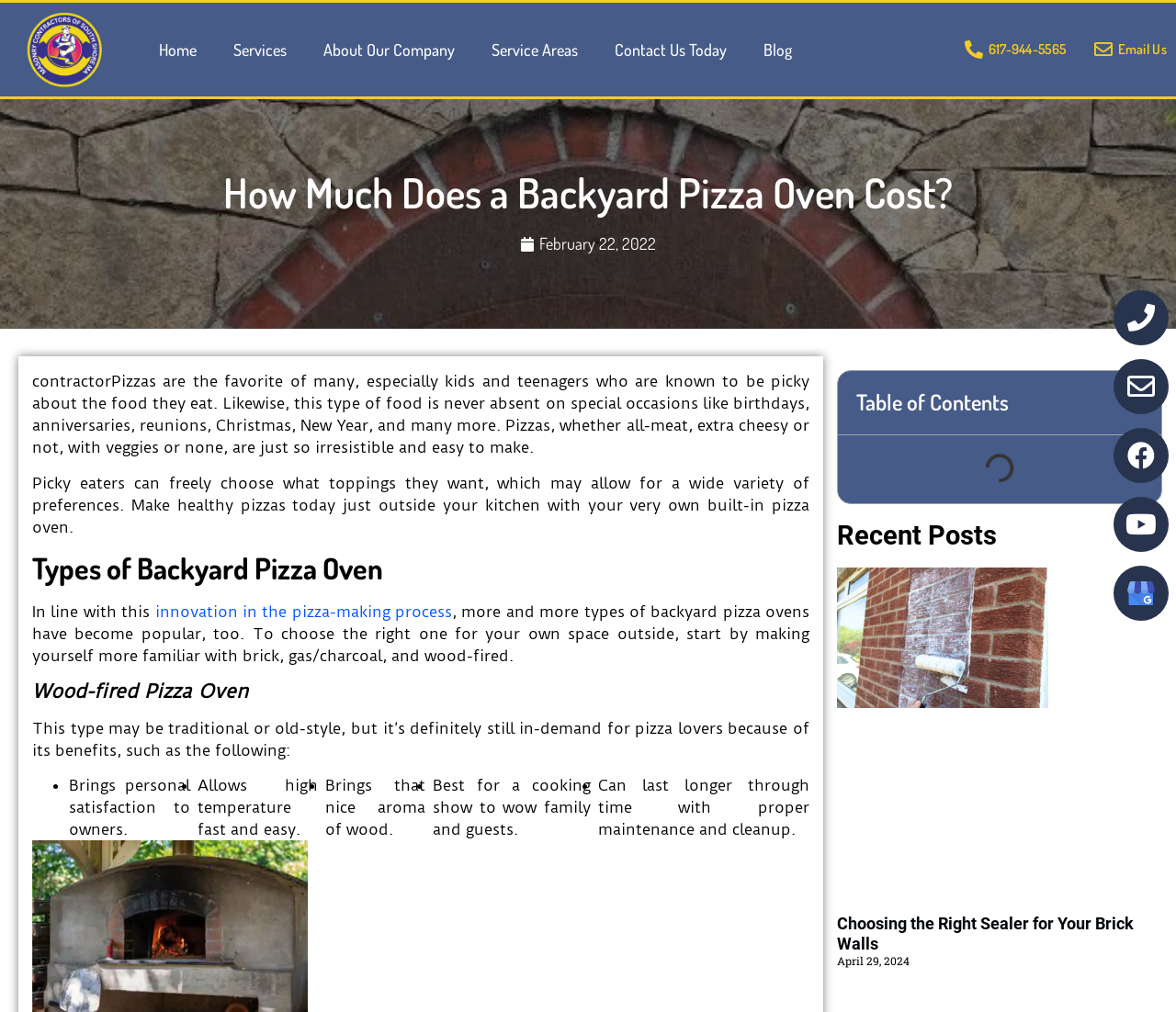Pinpoint the bounding box coordinates of the area that should be clicked to complete the following instruction: "Read the 'Wood-fired Pizza Oven' section". The coordinates must be given as four float numbers between 0 and 1, i.e., [left, top, right, bottom].

[0.027, 0.672, 0.688, 0.694]